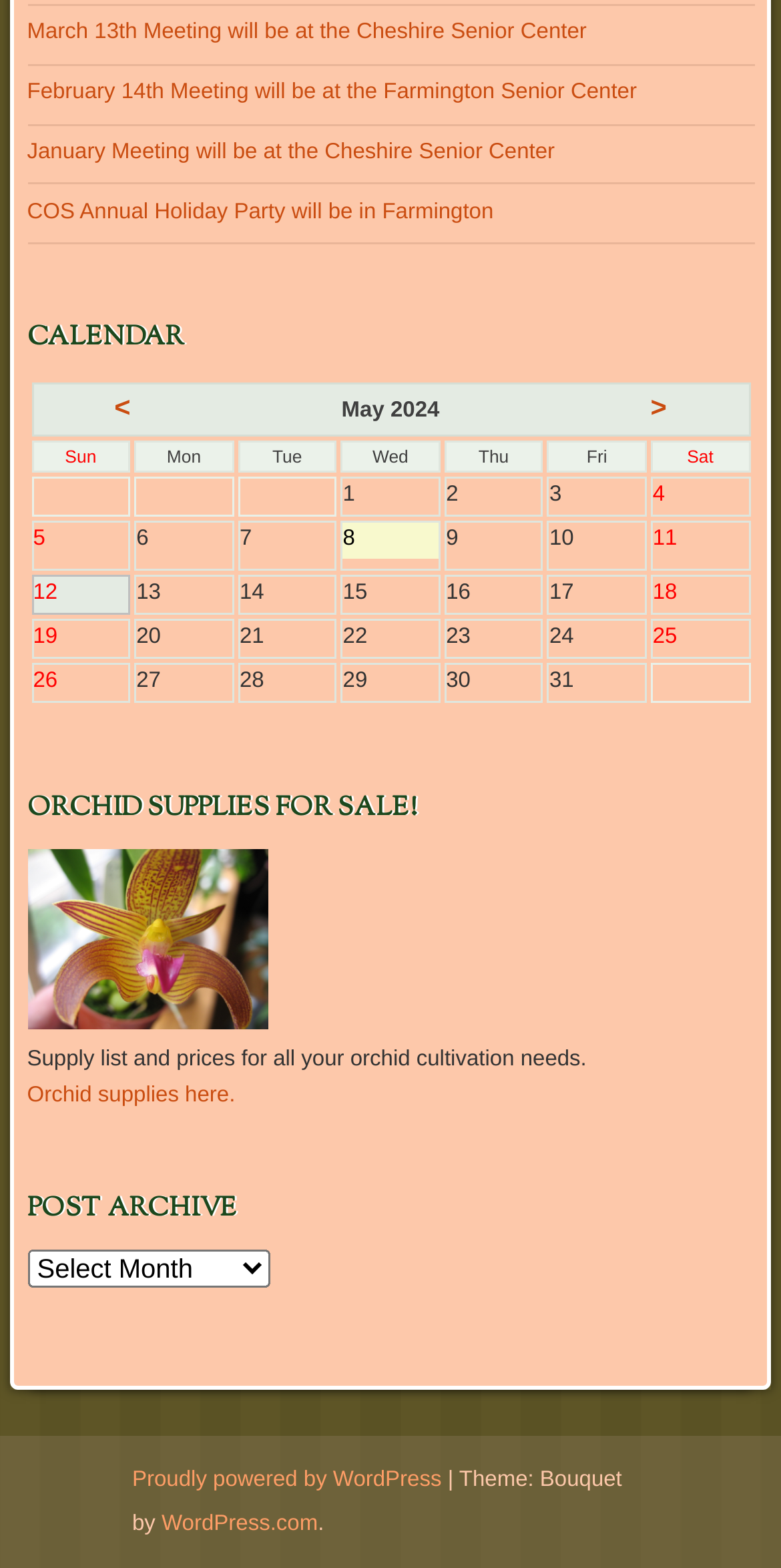Locate the bounding box of the UI element defined by this description: "0 Comments". The coordinates should be given as four float numbers between 0 and 1, formatted as [left, top, right, bottom].

None